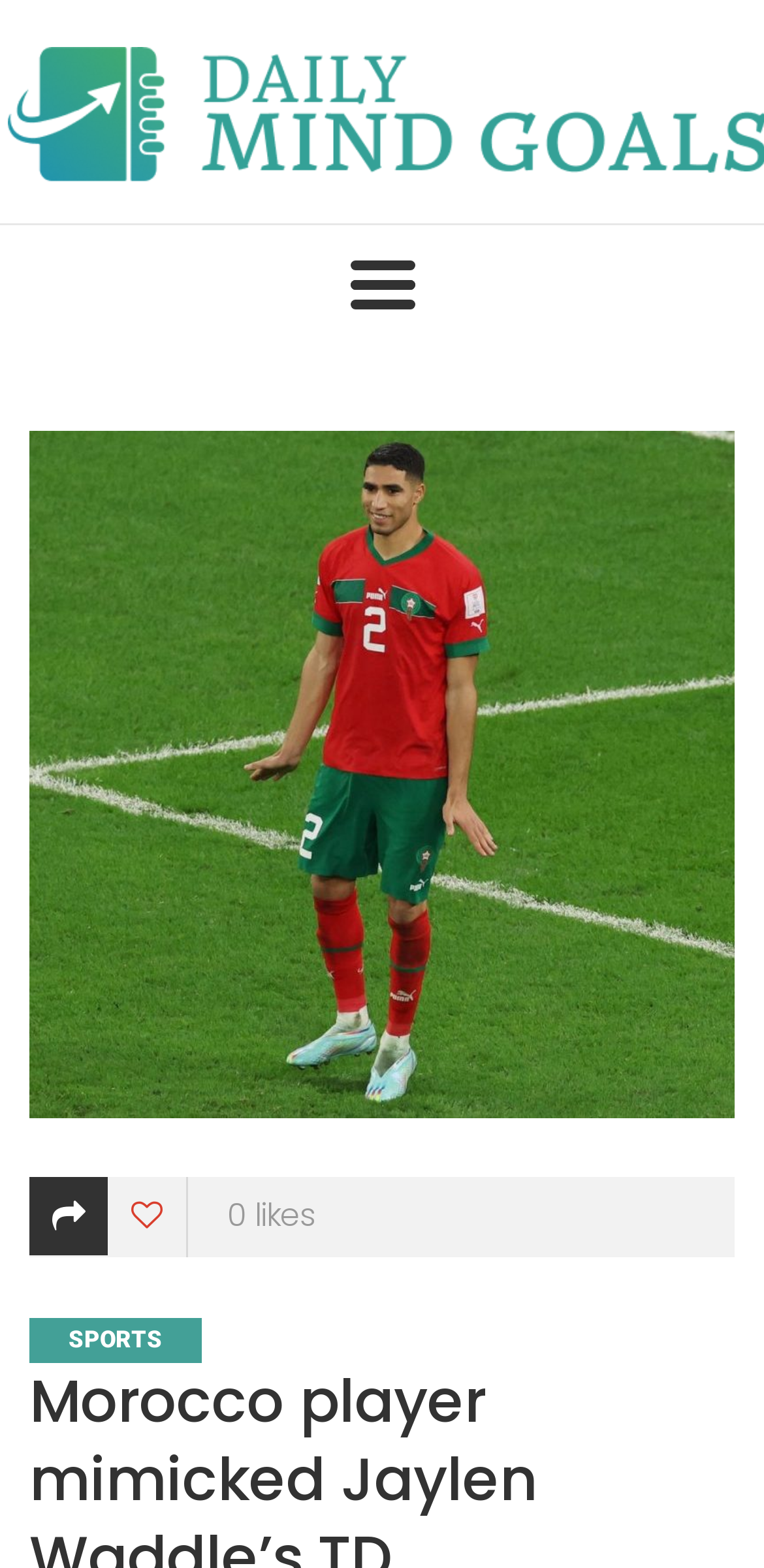Give an extensive and precise description of the webpage.

The webpage appears to be an article page, with a focus on a specific news story. At the top left of the page, there is a logo link. Below the logo, there is a button with an image that takes up most of the page's width. The image is likely the main visual element of the article, possibly a photo related to the news story.

Above the image, there are several links and buttons, including four links with no text, a link with a font icon, and two static text elements, one displaying the word "likes" and the other displaying the word "CATEGORIES". These elements are positioned near the top of the page, with the "CATEGORIES" text and the "SPORTS" link located at the top right.

The article's title, "Morocco player mimicked Jaylen Waddle’s TD celebration at World Cup – Daily Mind Goals", is likely displayed prominently on the page, although its exact position is not specified. Overall, the page appears to be a news article with a focus on sports, featuring an image and several links and buttons.